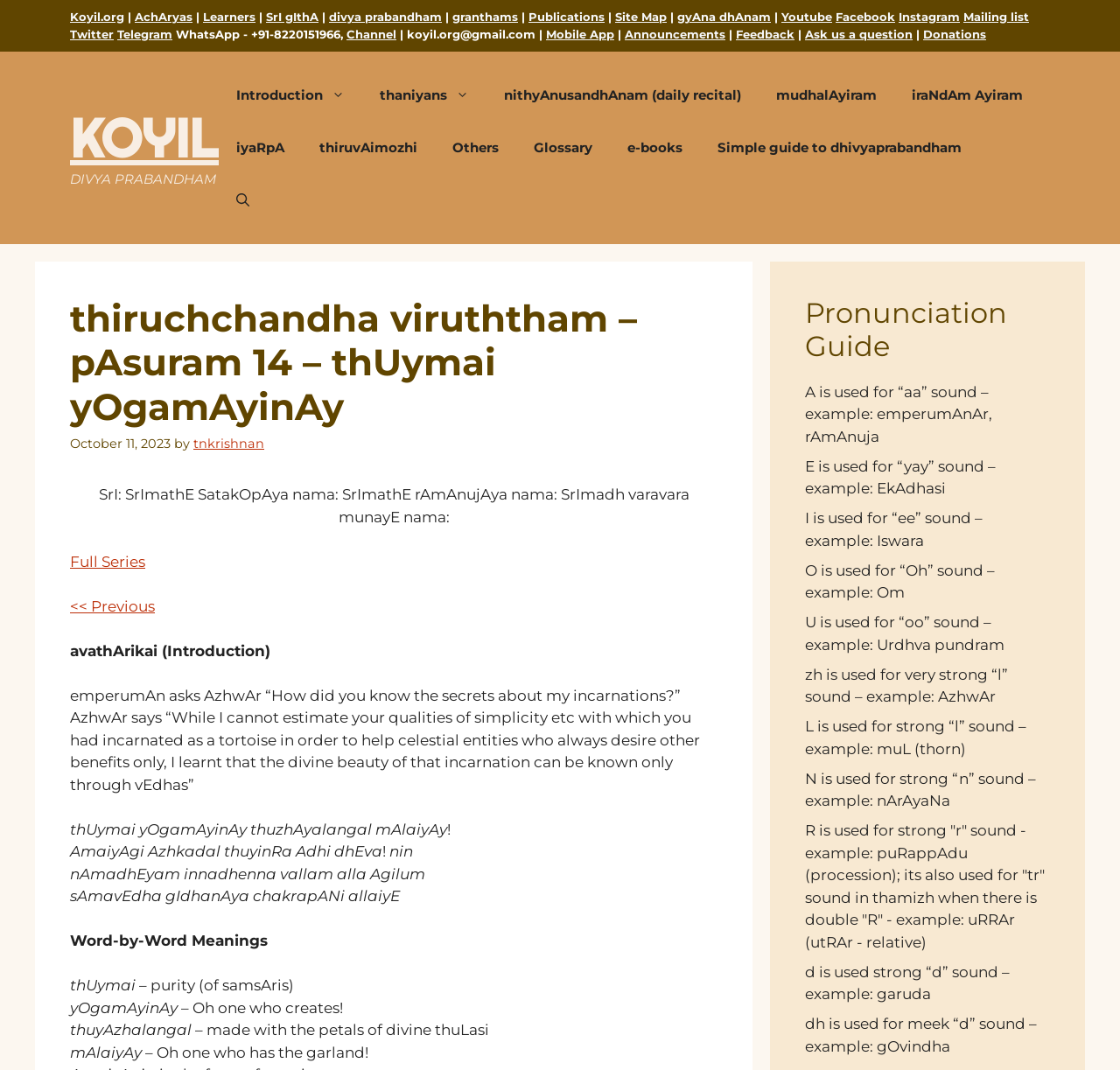Review the image closely and give a comprehensive answer to the question: What is the title of the current pAsuram?

The title of the current pAsuram can be found in the heading section of the webpage, where it is written as 'thiruchchandha viruththam – pAsuram 14 – thUymai yOgamAyinAy'.